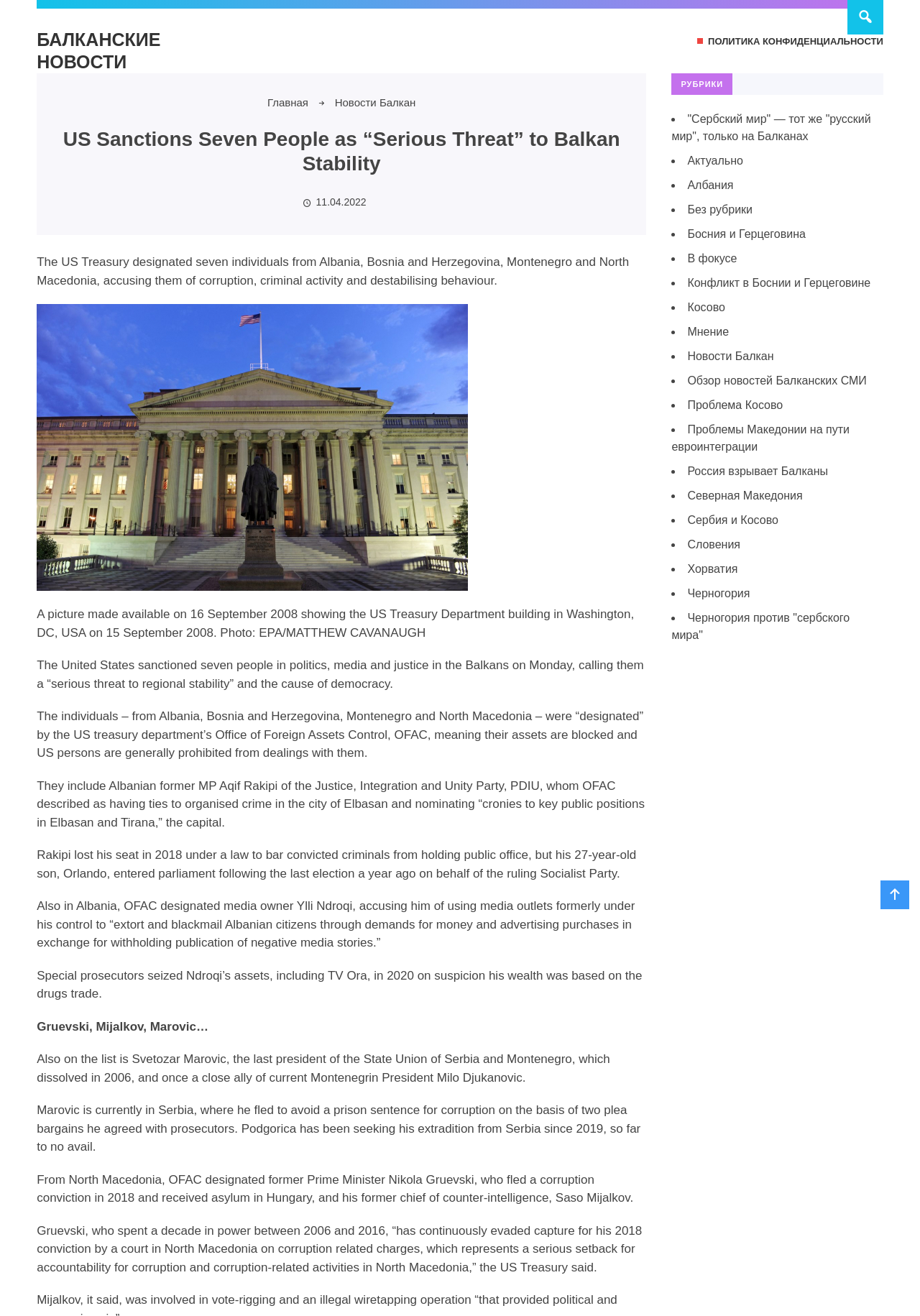What is the topic of the news article?
Utilize the information in the image to give a detailed answer to the question.

The topic of the news article can be determined by reading the heading 'US Sanctions Seven People as “Serious Threat” to Balkan Stability' and the subsequent paragraphs that discuss the sanctions imposed by the US Treasury on individuals from Albania, Bosnia and Herzegovina, Montenegro, and North Macedonia.